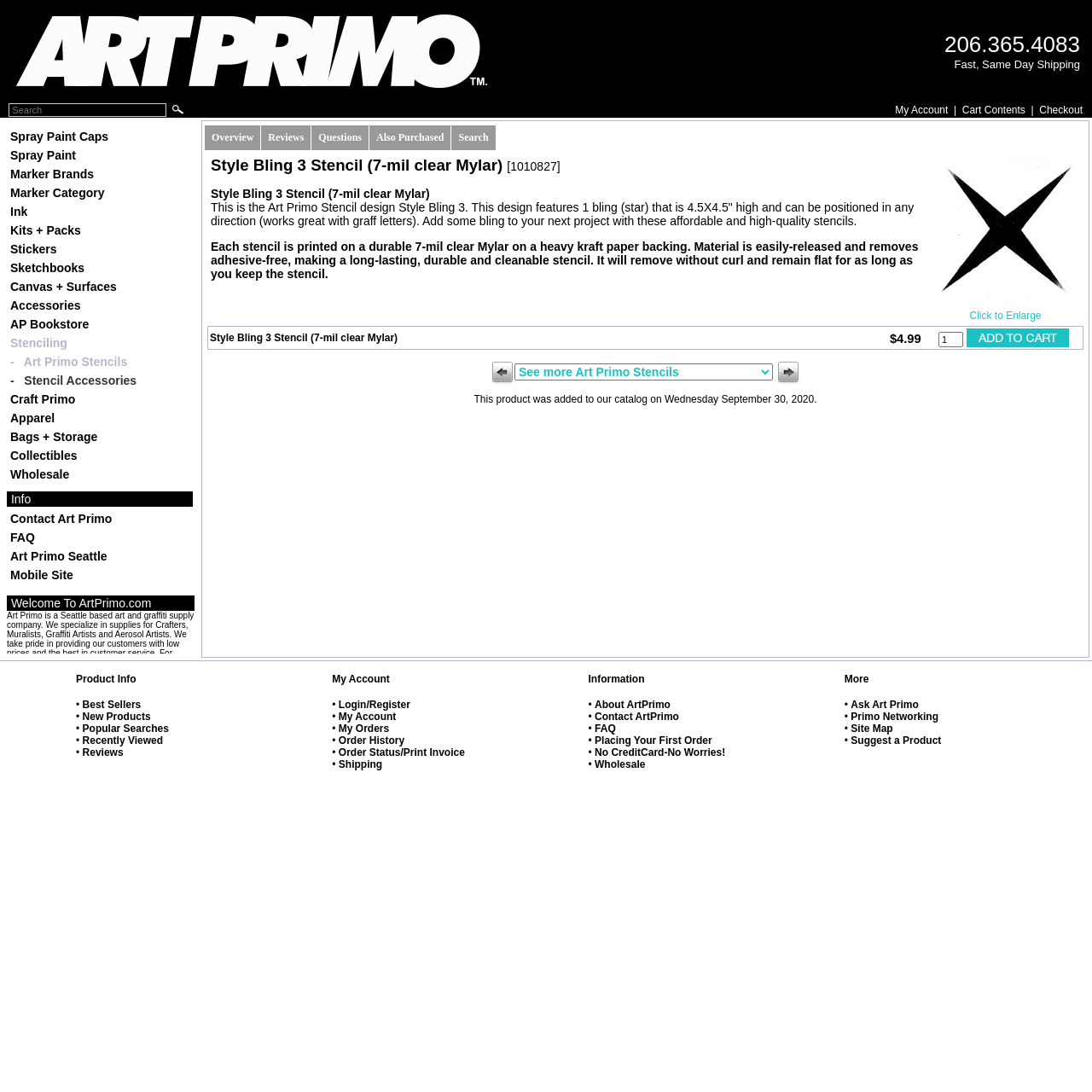Please identify the bounding box coordinates of the clickable element to fulfill the following instruction: "view cart contents". The coordinates should be four float numbers between 0 and 1, i.e., [left, top, right, bottom].

[0.881, 0.095, 0.939, 0.106]